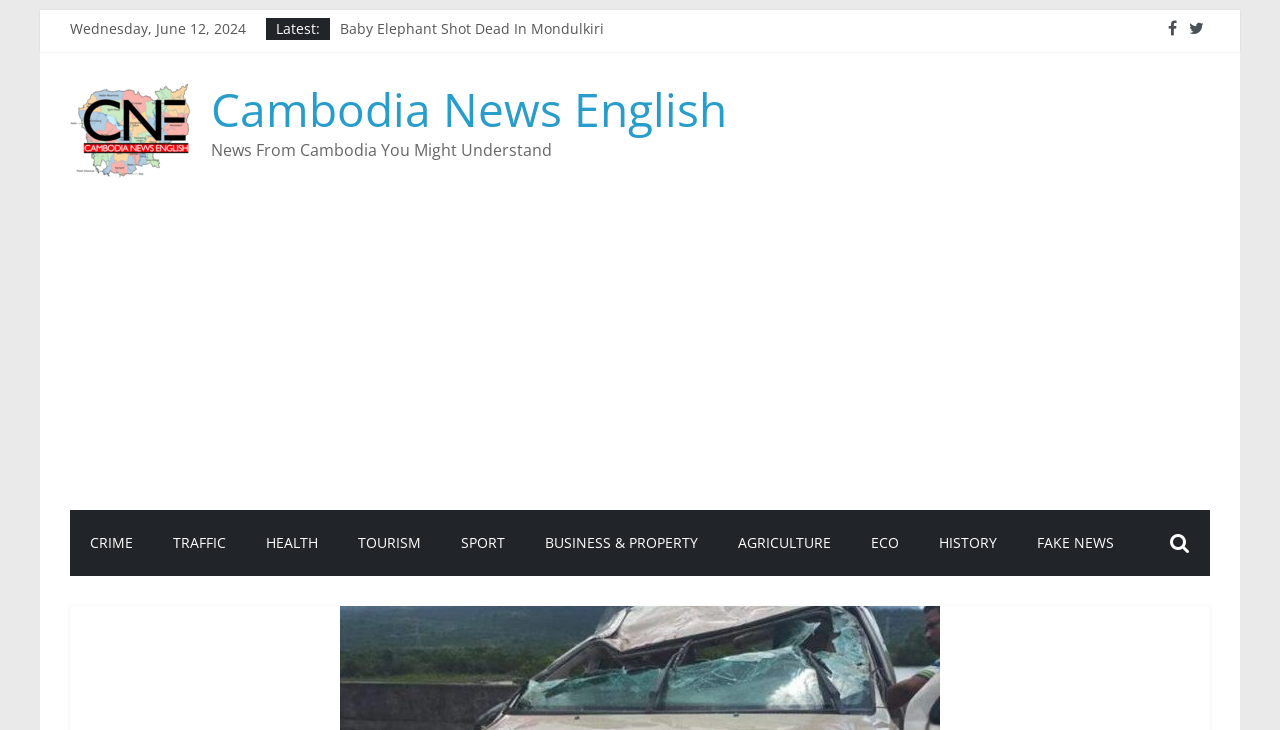Provide your answer in a single word or phrase: 
How many news links are displayed on the webpage?

6